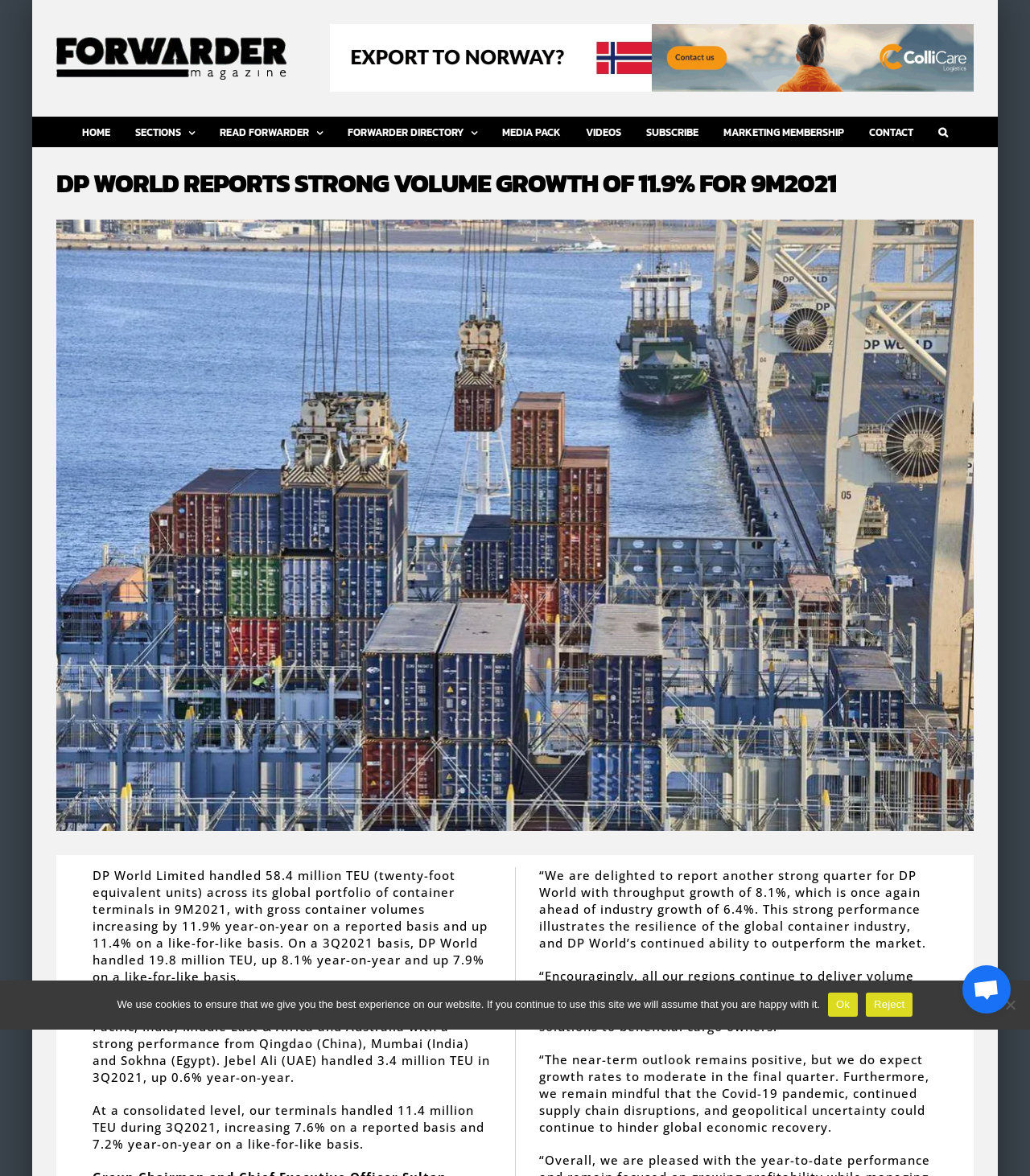Extract the primary heading text from the webpage.

DP WORLD REPORTS STRONG VOLUME GROWTH OF 11.9% FOR 9M2021